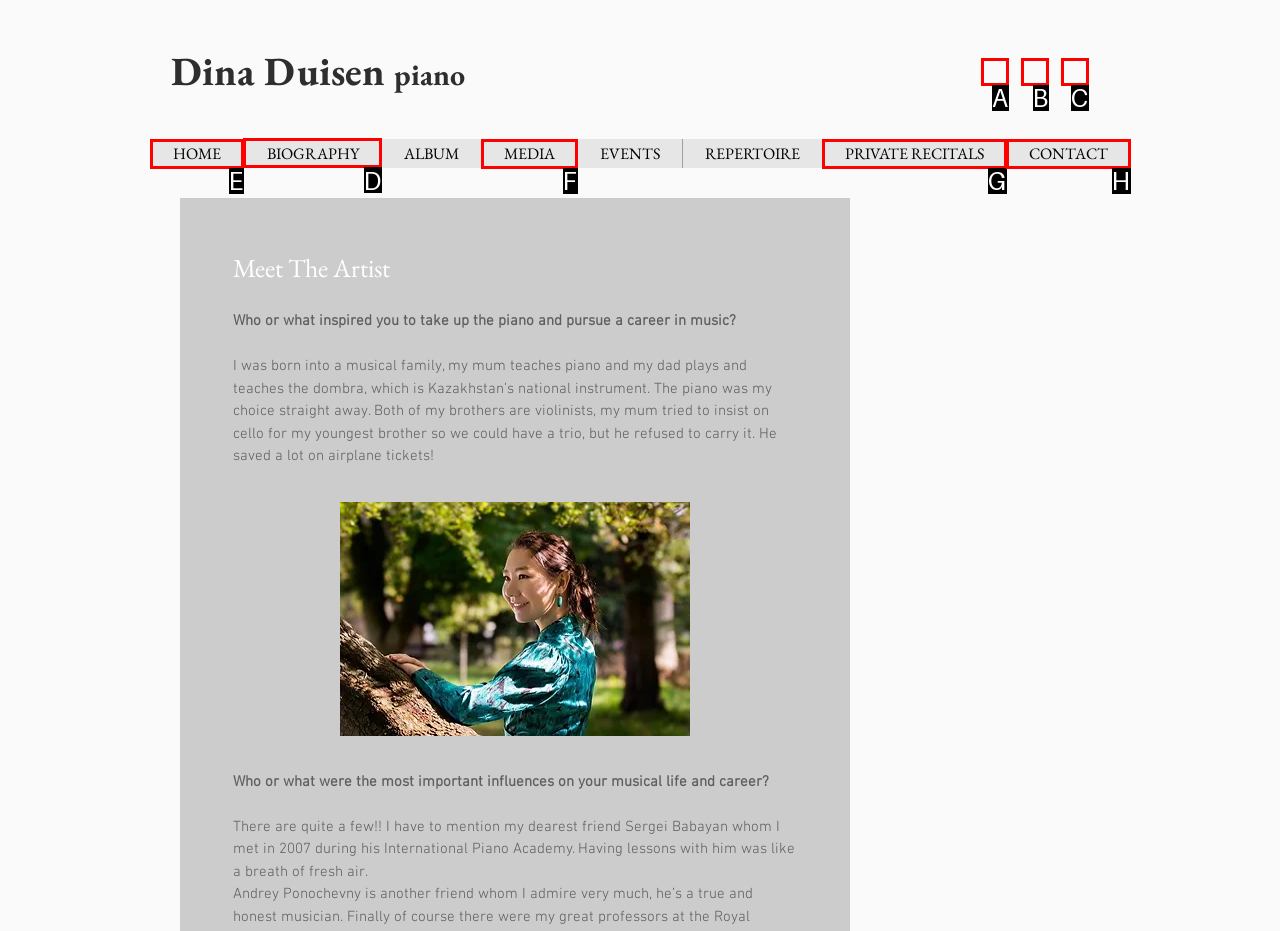Based on the choices marked in the screenshot, which letter represents the correct UI element to perform the task: Go to the biography page?

D